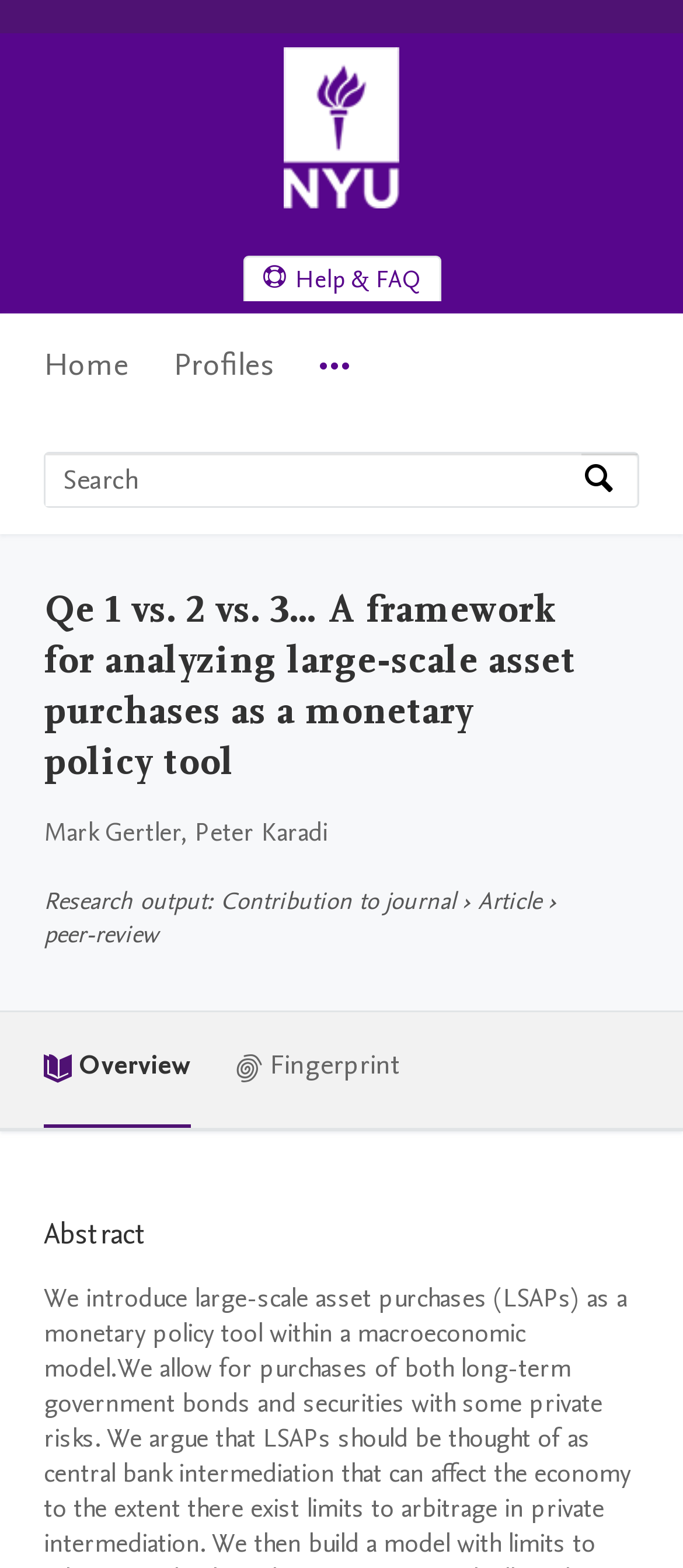What is the name of the research output?
Answer the question based on the image using a single word or a brief phrase.

Article